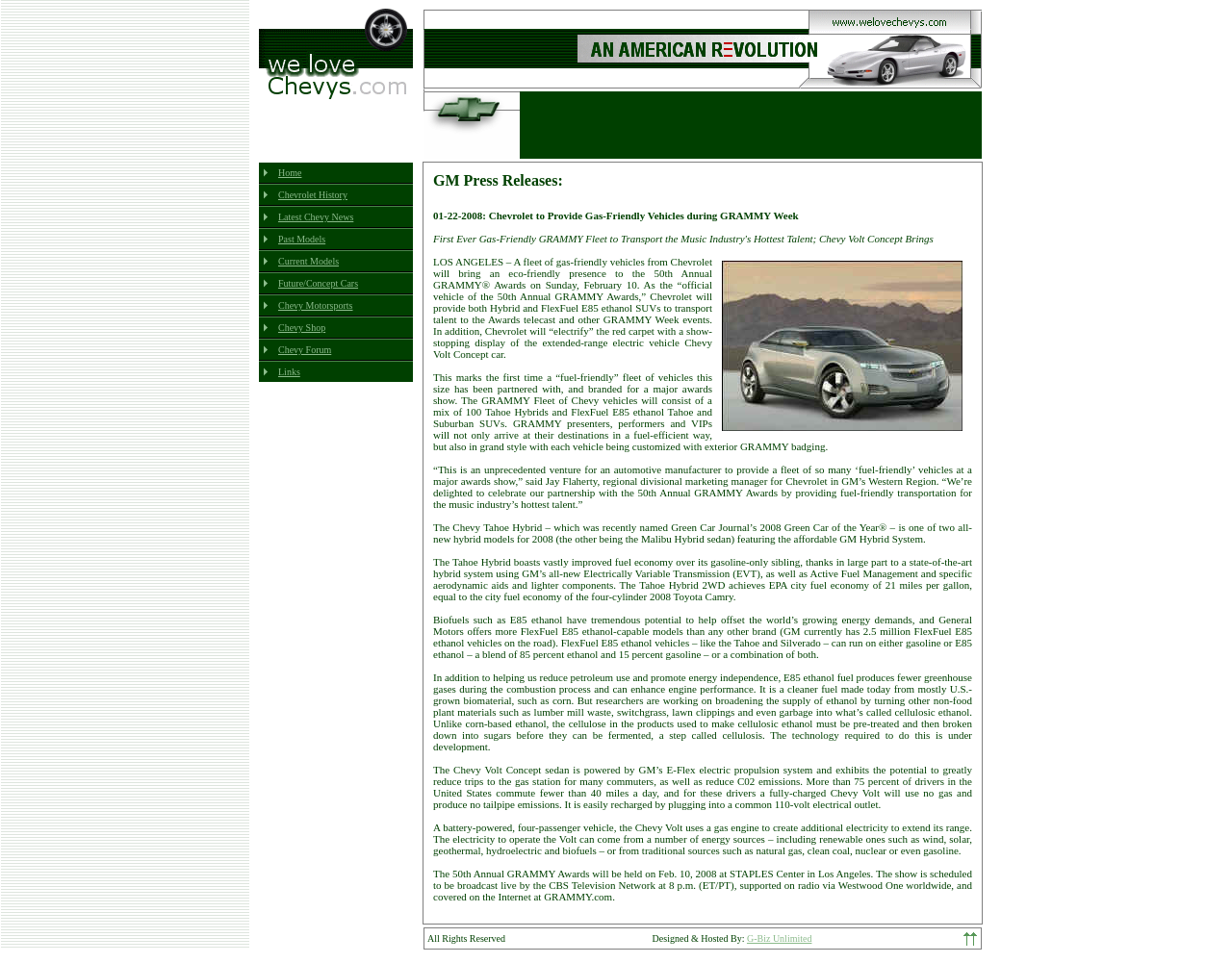Please answer the following question as detailed as possible based on the image: 
What is the background color of the website?

The background color of the website is white, which is evident from the bounding box coordinates of the elements, where the background is not explicitly defined as an element.